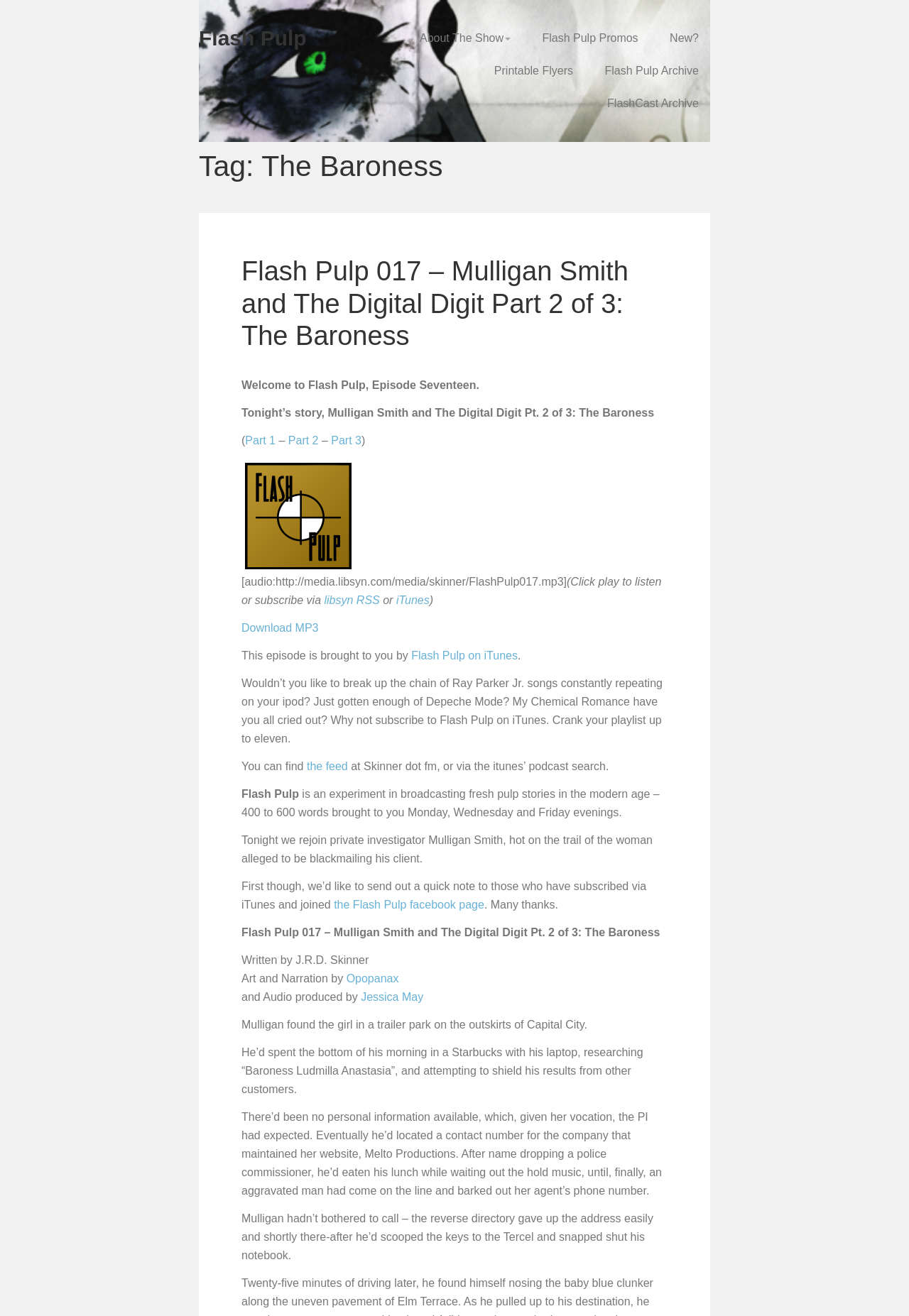Locate and provide the bounding box coordinates for the HTML element that matches this description: "Flash Pulp on iTunes".

[0.453, 0.494, 0.57, 0.503]